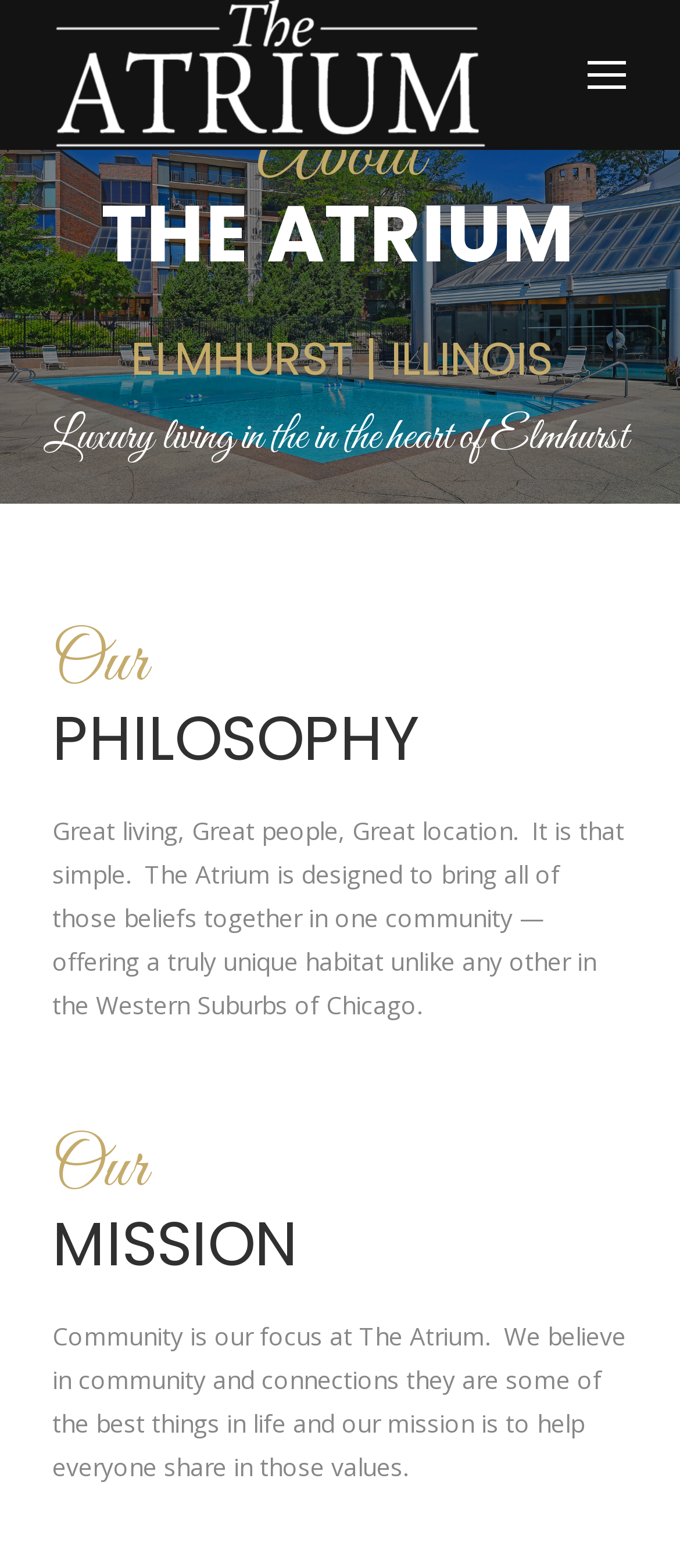What is the philosophy of The Atrium? Analyze the screenshot and reply with just one word or a short phrase.

Great living, Great people, Great location